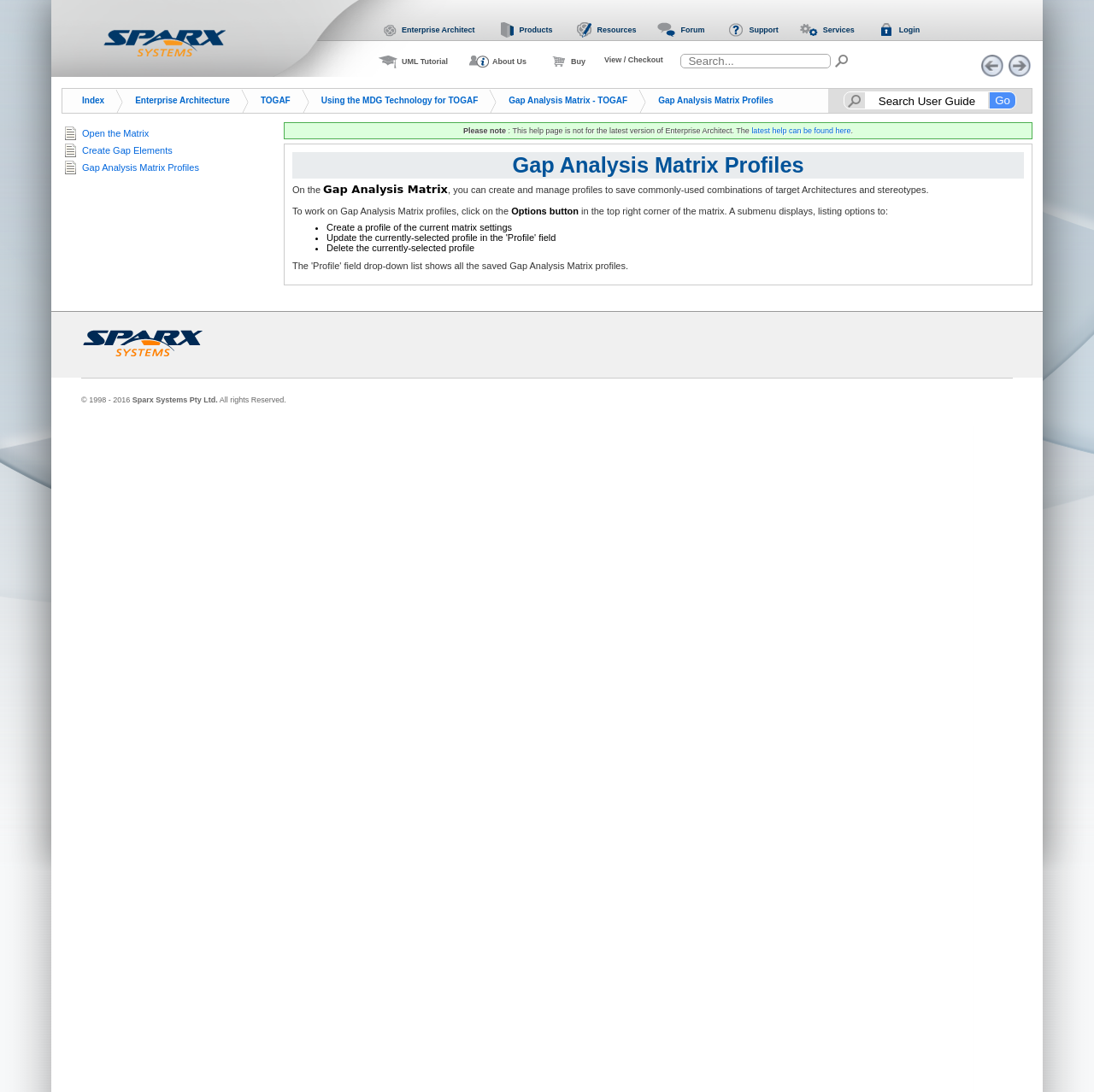Provide the bounding box coordinates of the area you need to click to execute the following instruction: "Go to the home page".

[0.092, 0.023, 0.209, 0.055]